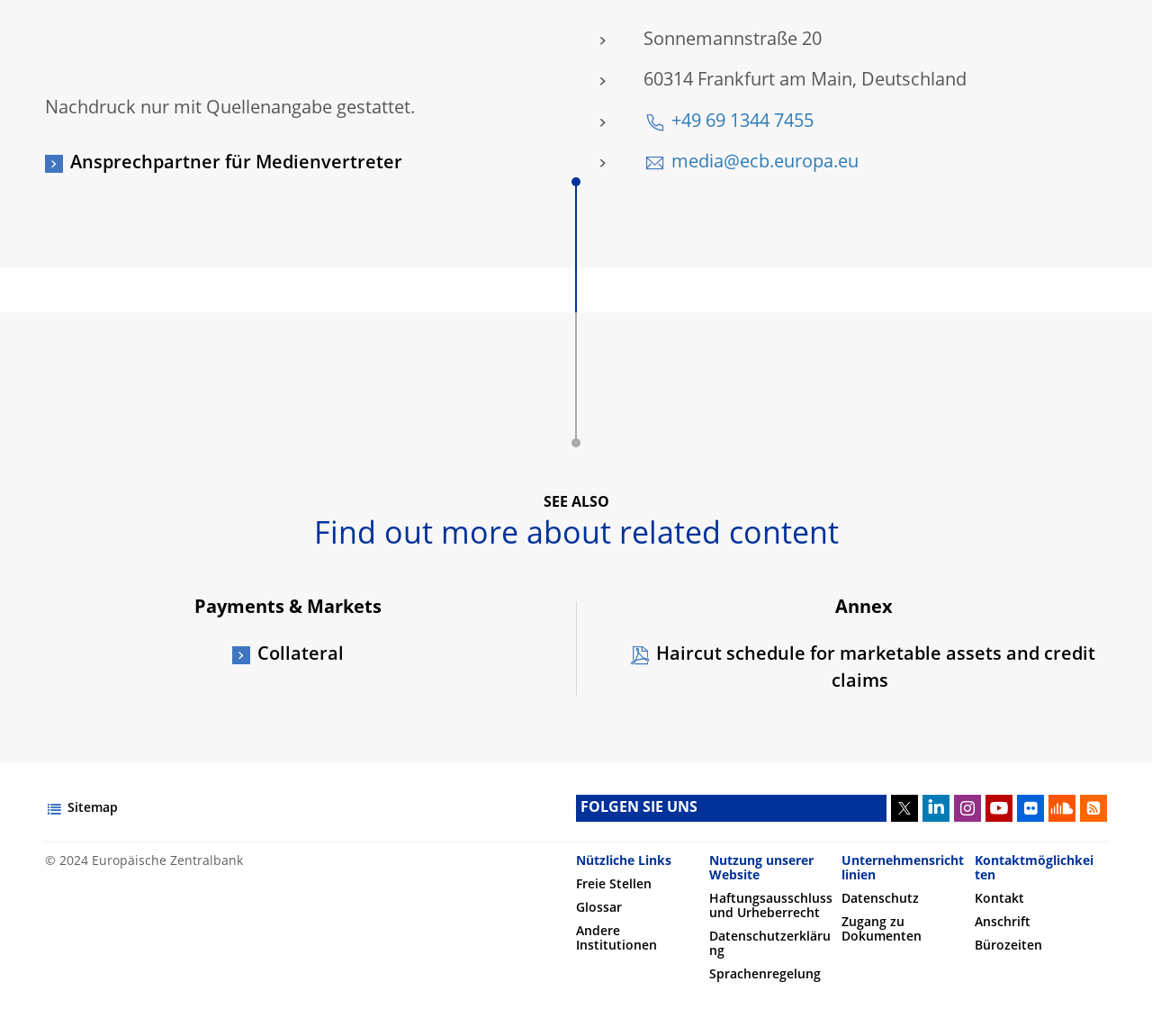Bounding box coordinates are specified in the format (top-left x, top-left y, bottom-right x, bottom-right y). All values are floating point numbers bounded between 0 and 1. Please provide the bounding box coordinate of the region this sentence describes: Andere Institutionen

[0.5, 0.893, 0.57, 0.919]